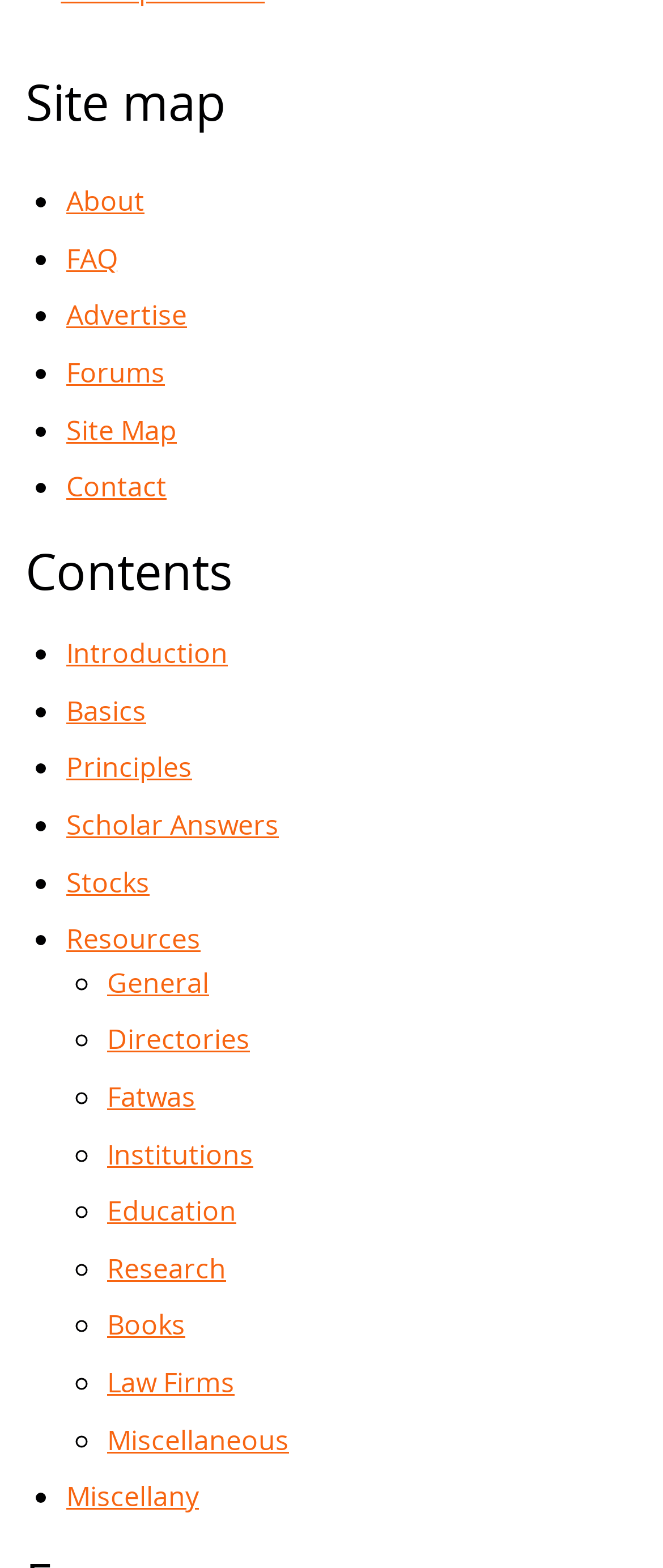Refer to the element description Principles and identify the corresponding bounding box in the screenshot. Format the coordinates as (top-left x, top-left y, bottom-right x, bottom-right y) with values in the range of 0 to 1.

[0.1, 0.478, 0.29, 0.501]